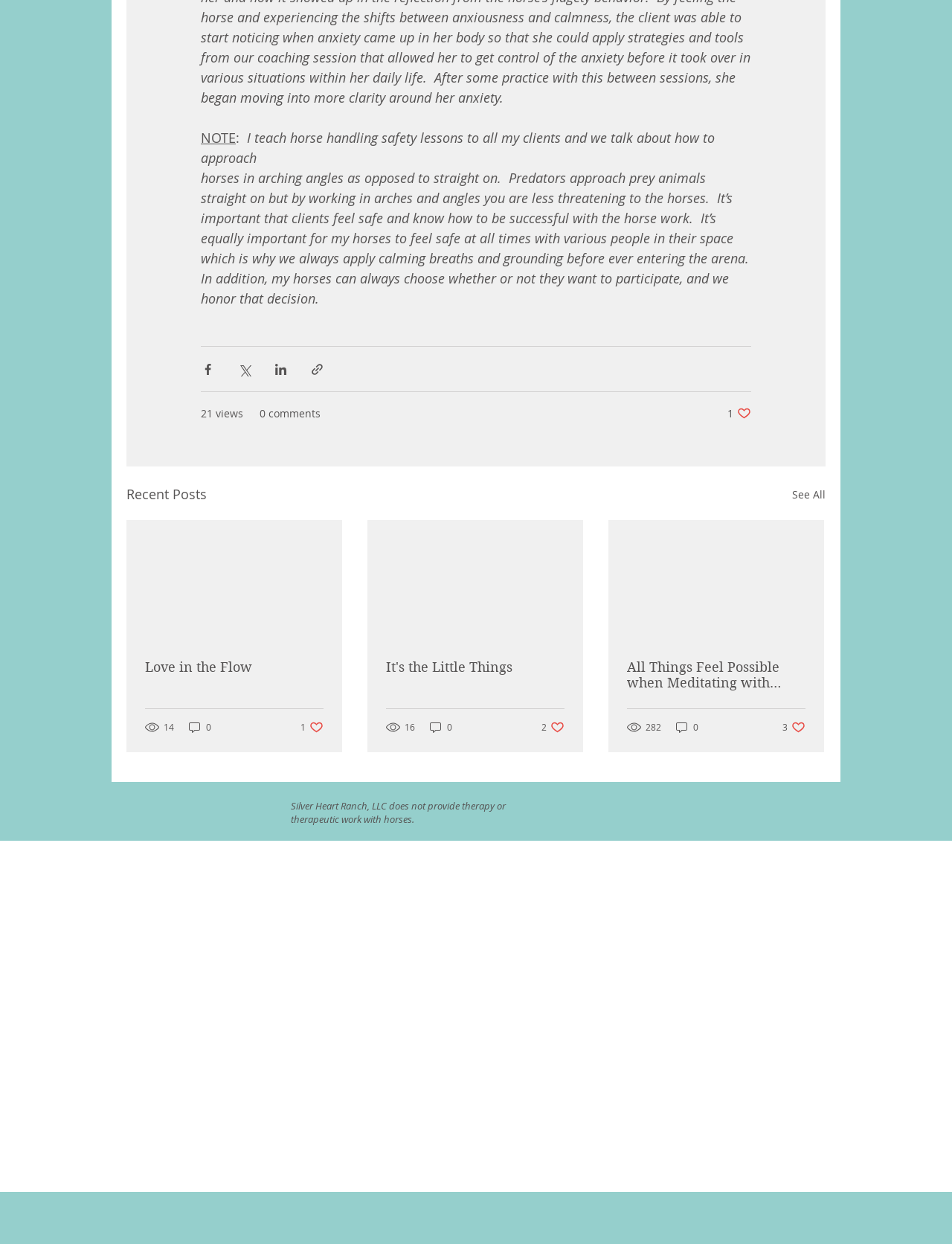Find the bounding box coordinates for the area that must be clicked to perform this action: "Search for something".

None